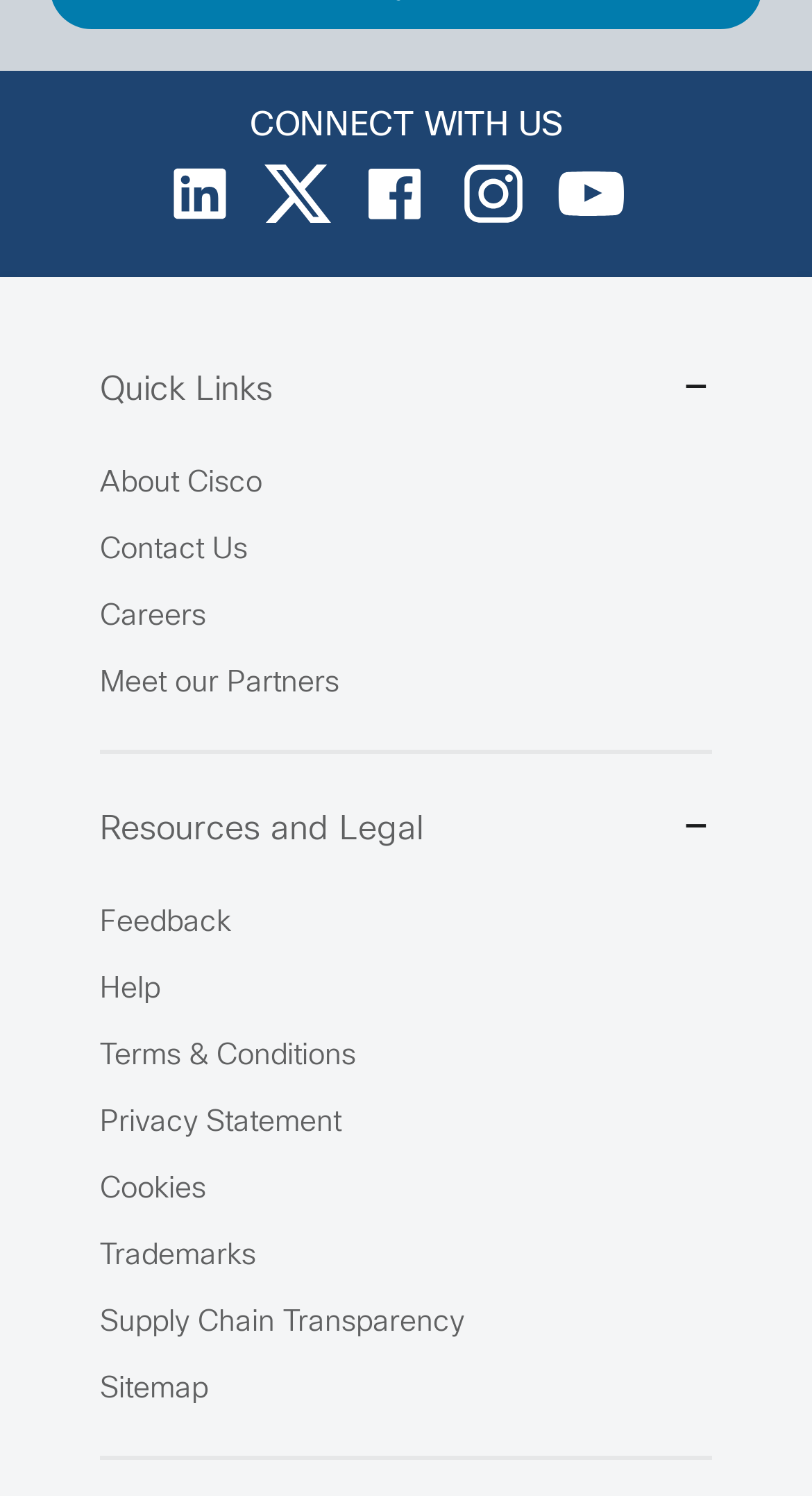Show the bounding box coordinates for the element that needs to be clicked to execute the following instruction: "Click on the Quick Links button". Provide the coordinates in the form of four float numbers between 0 and 1, i.e., [left, top, right, bottom].

[0.123, 0.24, 0.877, 0.282]